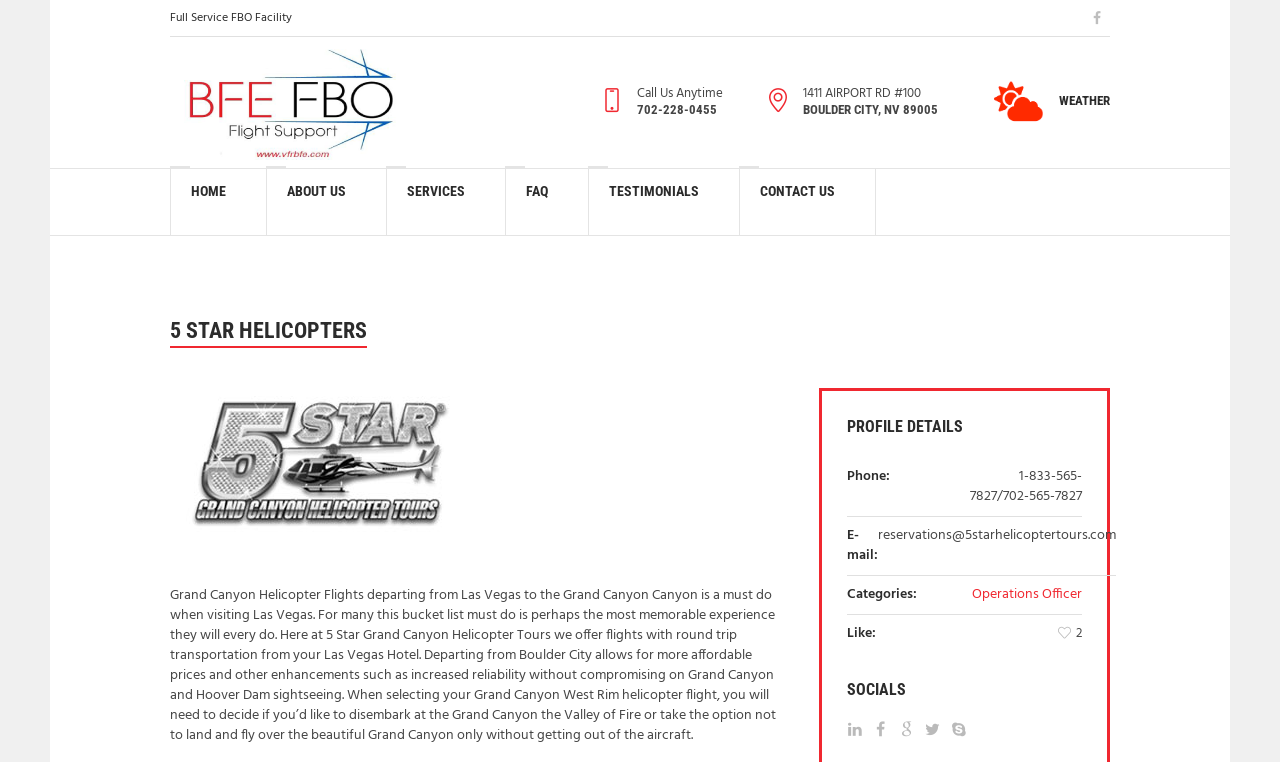How many social media links are there?
Answer the question with a single word or phrase derived from the image.

5